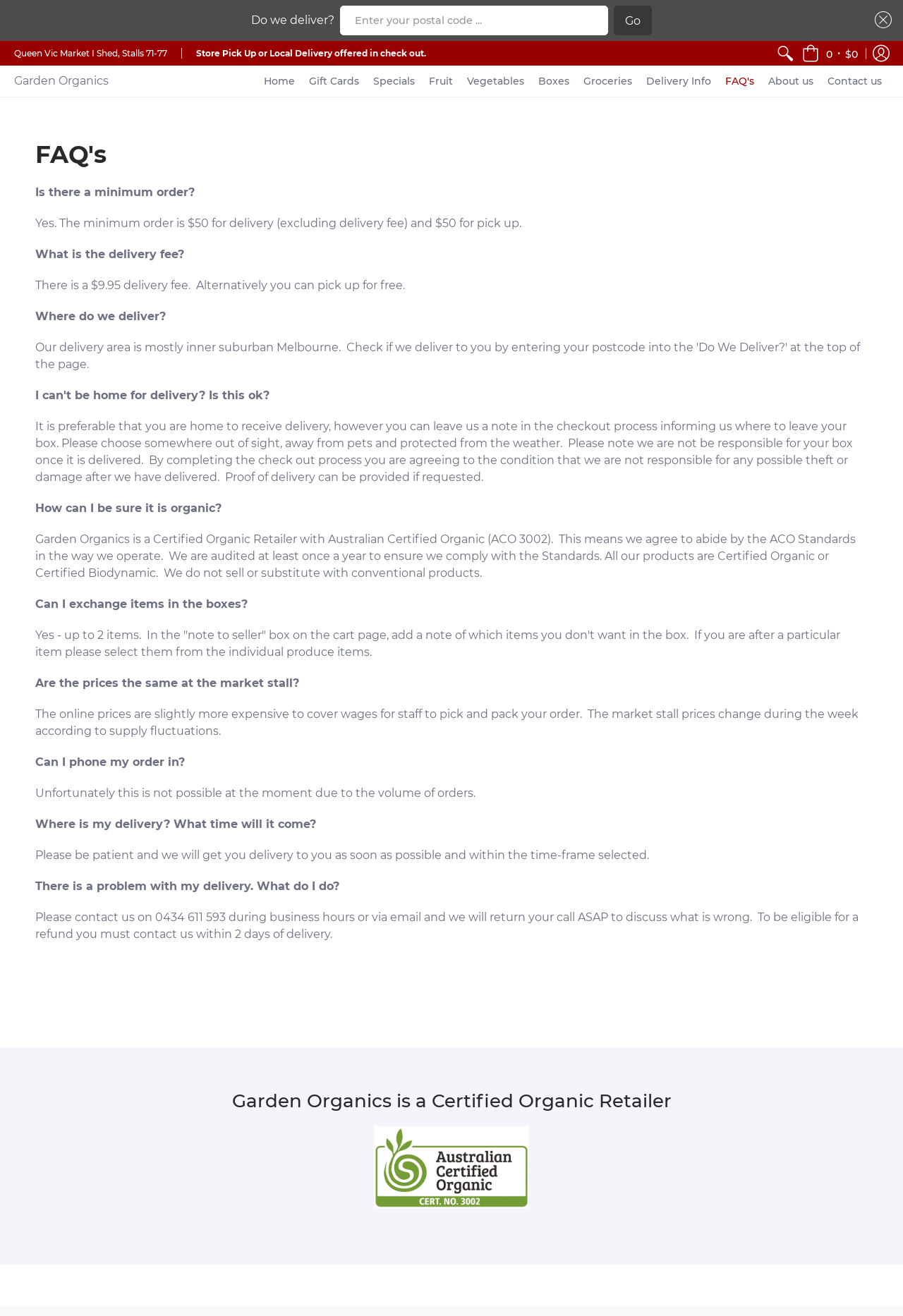Show the bounding box coordinates of the region that should be clicked to follow the instruction: "Enter your postal code and click 'Go'."

[0.377, 0.004, 0.673, 0.027]